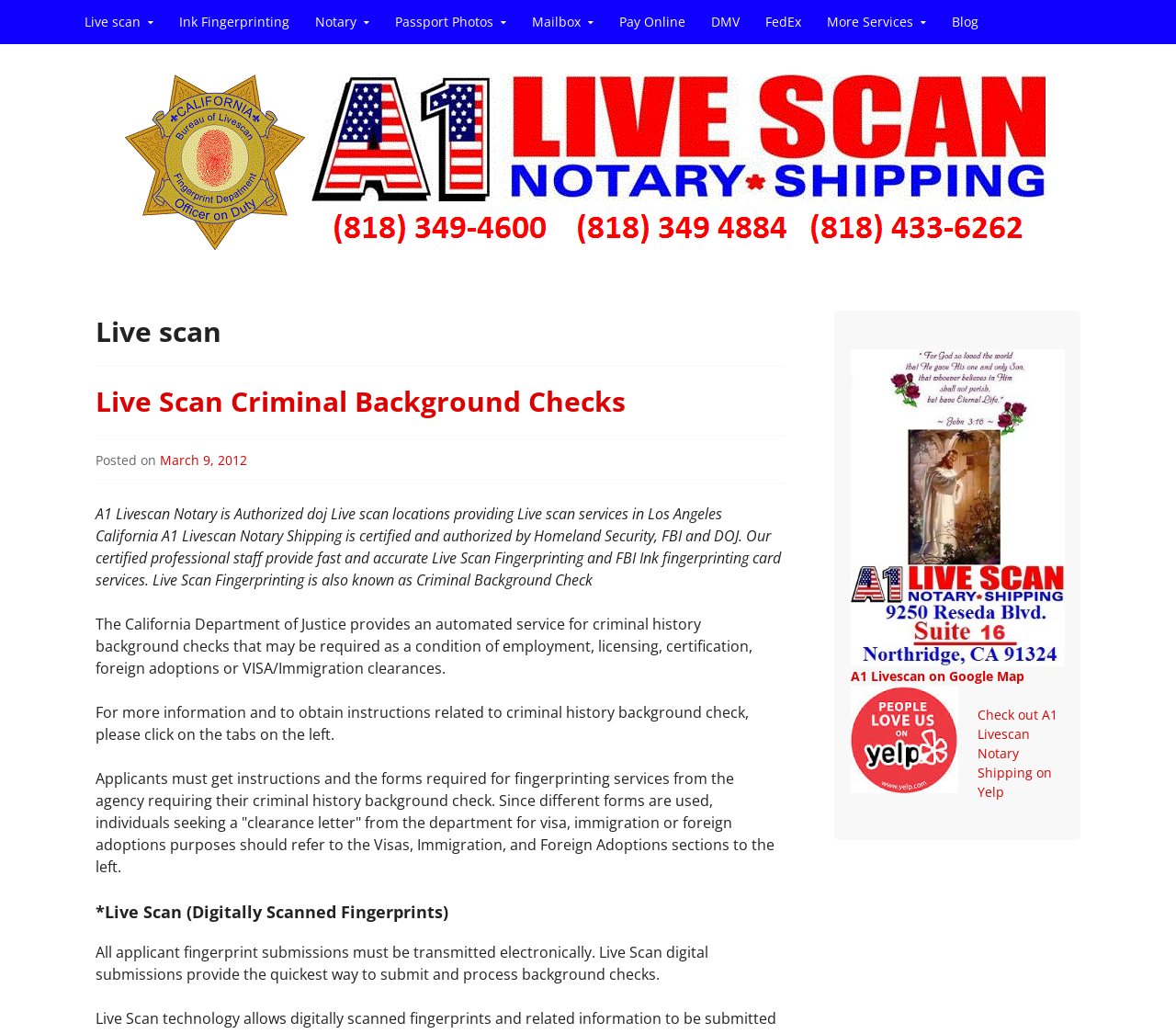Please identify the bounding box coordinates of the element that needs to be clicked to perform the following instruction: "Check out A1 Livescan Notary Shipping on Yelp".

[0.831, 0.683, 0.899, 0.774]